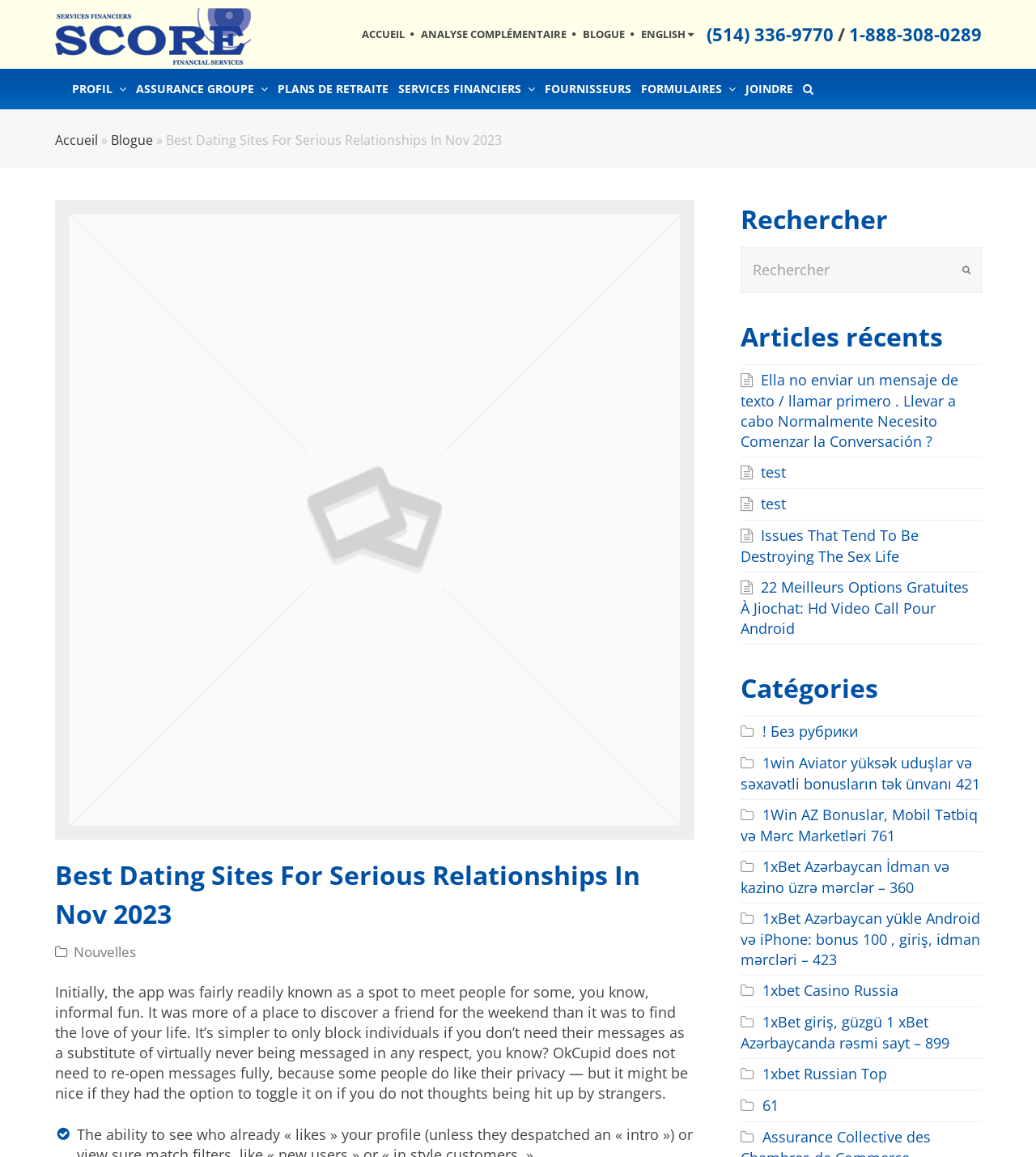By analyzing the image, answer the following question with a detailed response: What is the topic of the latest article?

I looked at the static text element with the text 'Best Dating Sites For Serious Relationships In Nov 2023' and determined that it is the topic of the latest article.